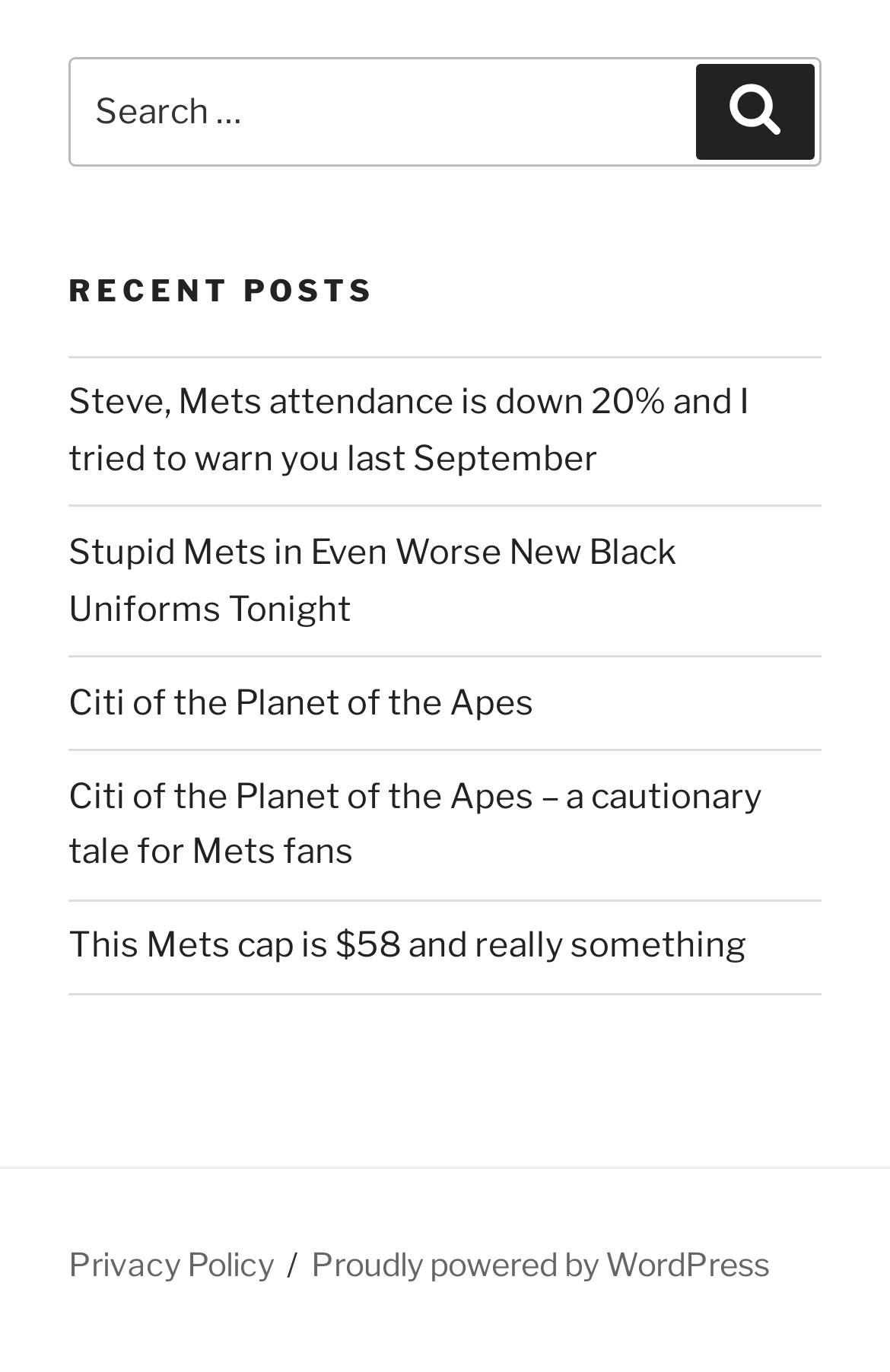How many recent posts are listed?
Please give a detailed and thorough answer to the question, covering all relevant points.

I counted the number of links under the 'Recent Posts' heading, which are 5 in total.